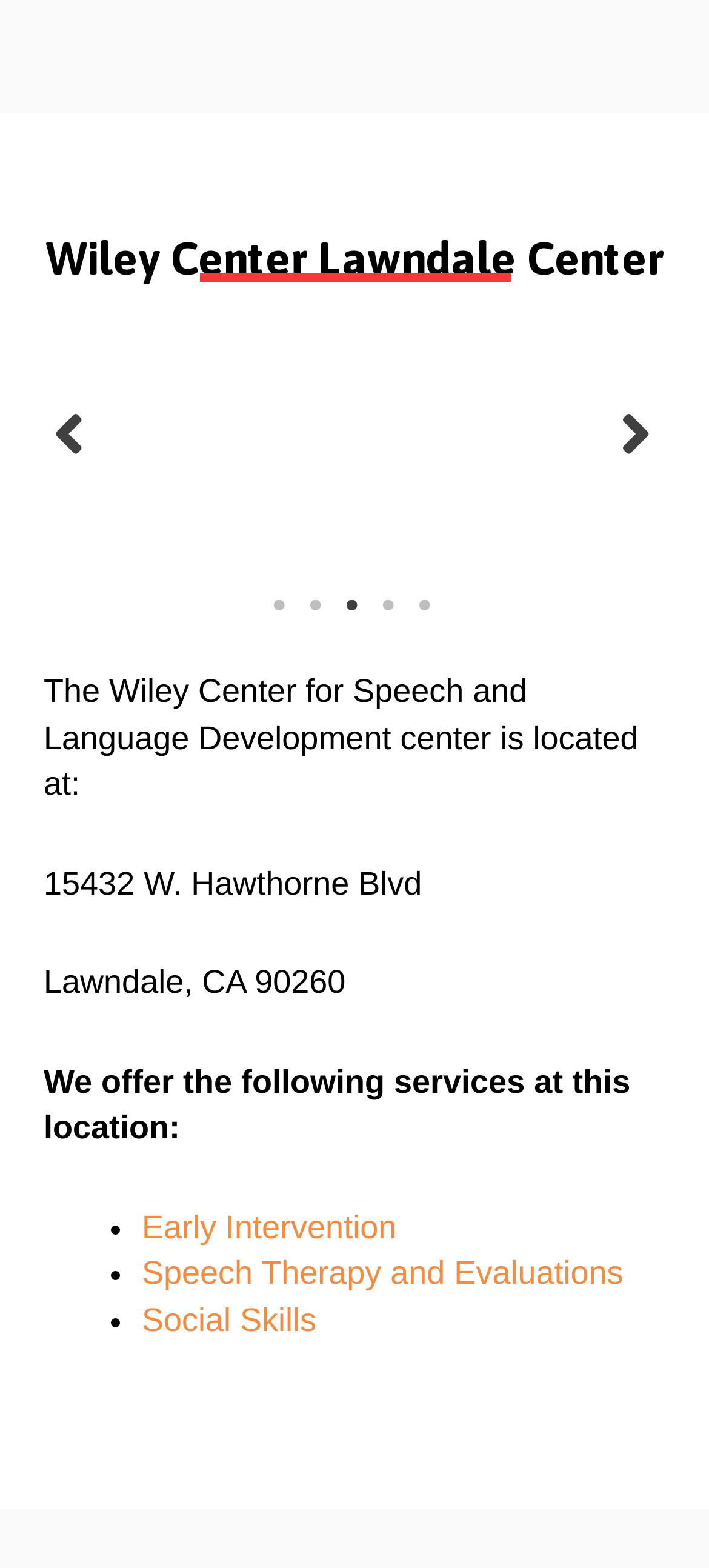What is the address of the Wiley Center?
Answer the question with a single word or phrase derived from the image.

15432 W. Hawthorne Blvd, Lawndale, CA 90260